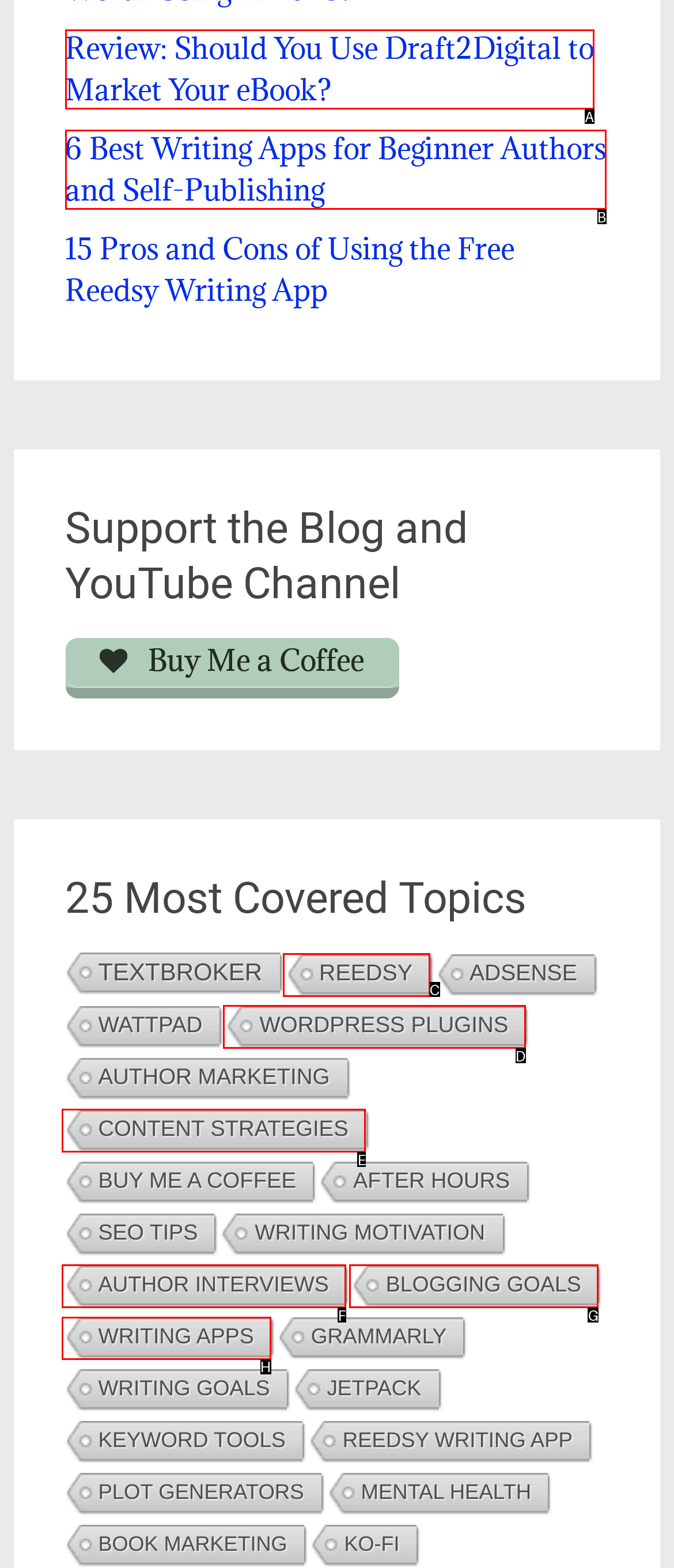Determine the letter of the element you should click to carry out the task: Learn about Writing Apps
Answer with the letter from the given choices.

H